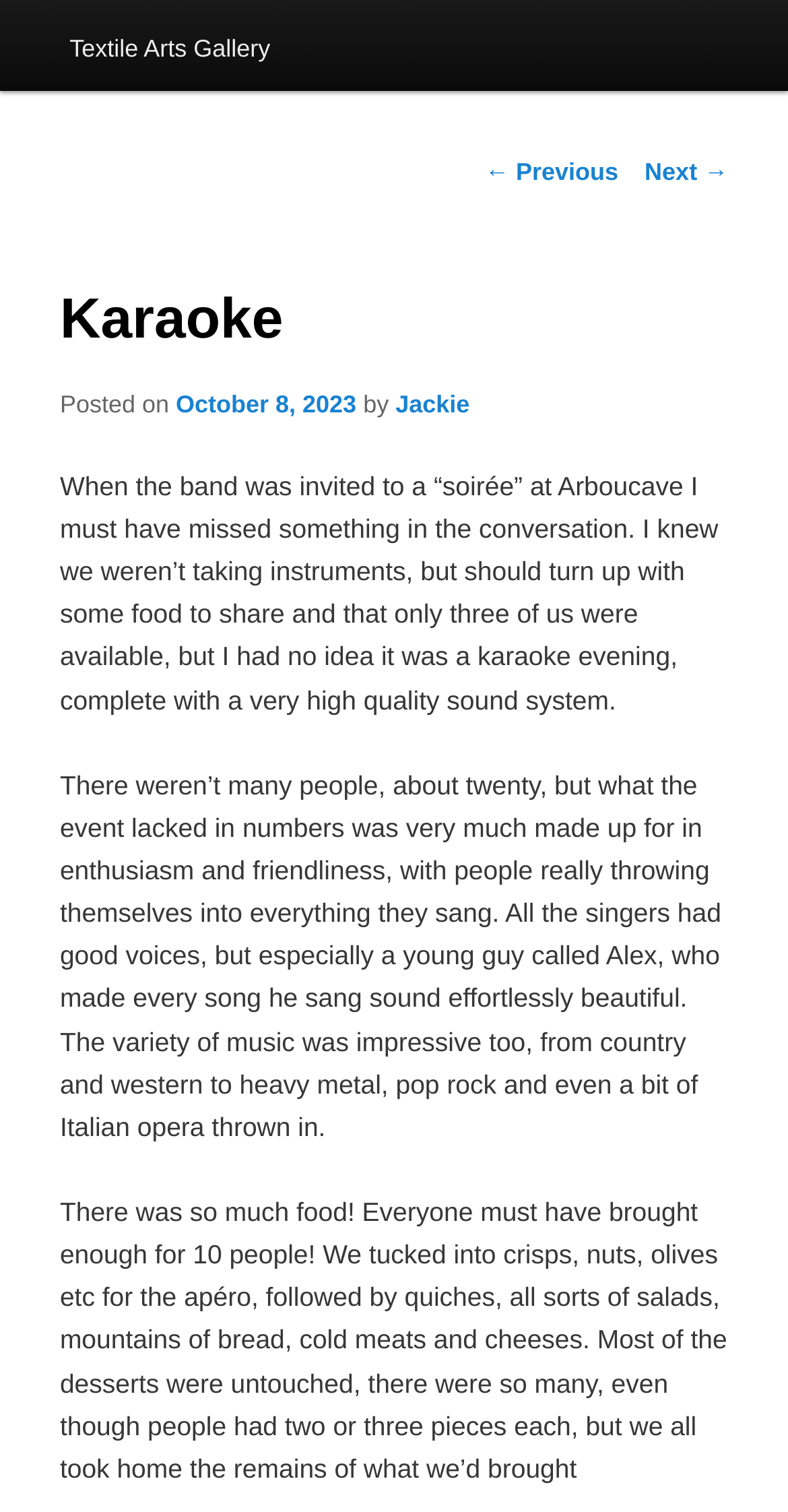Bounding box coordinates must be specified in the format (top-left x, top-left y, bottom-right x, bottom-right y). All values should be floating point numbers between 0 and 1. What are the bounding box coordinates of the UI element described as: Next →

[0.818, 0.104, 0.924, 0.123]